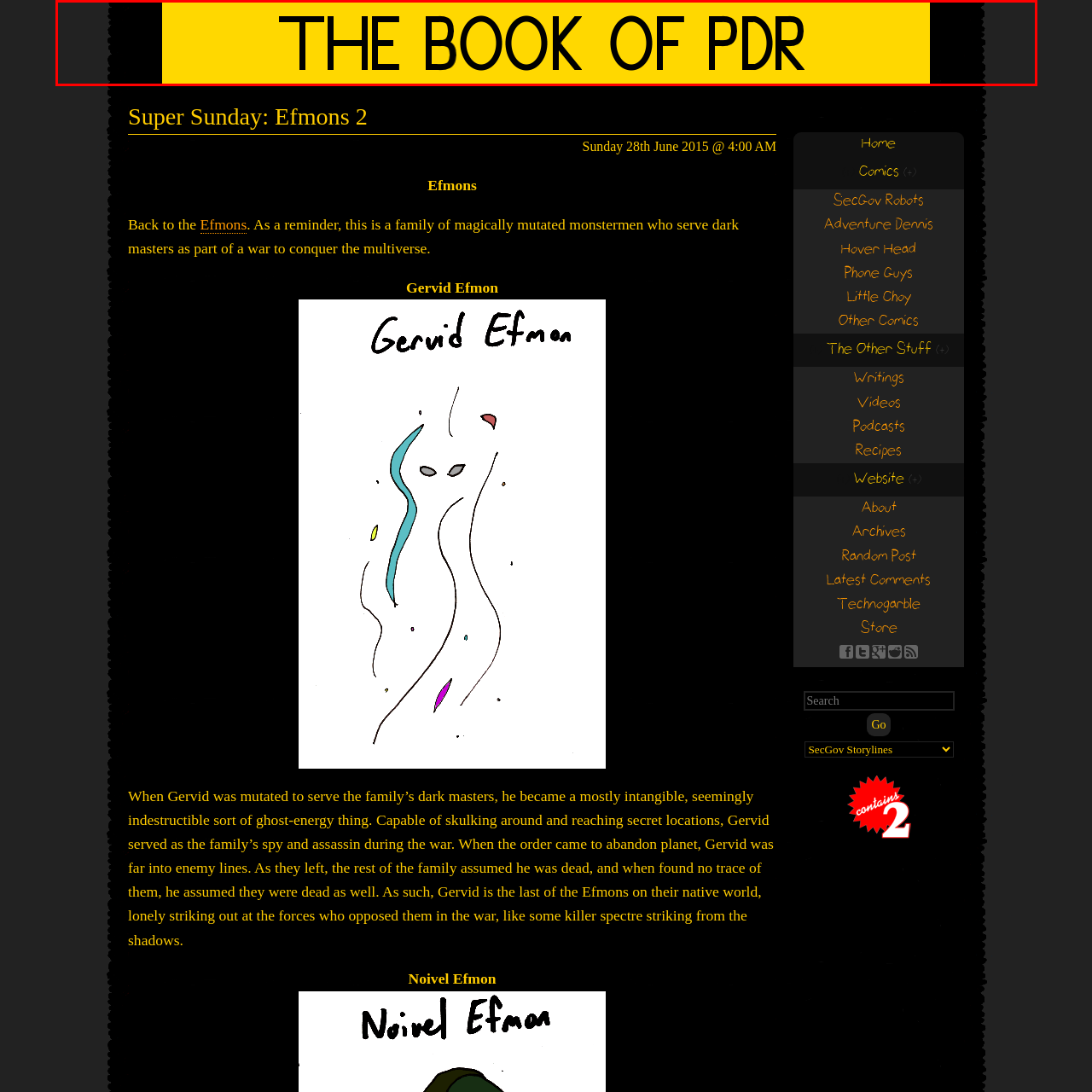Focus on the section encased in the red border, What is the font color of the title? Give your response as a single word or phrase.

black